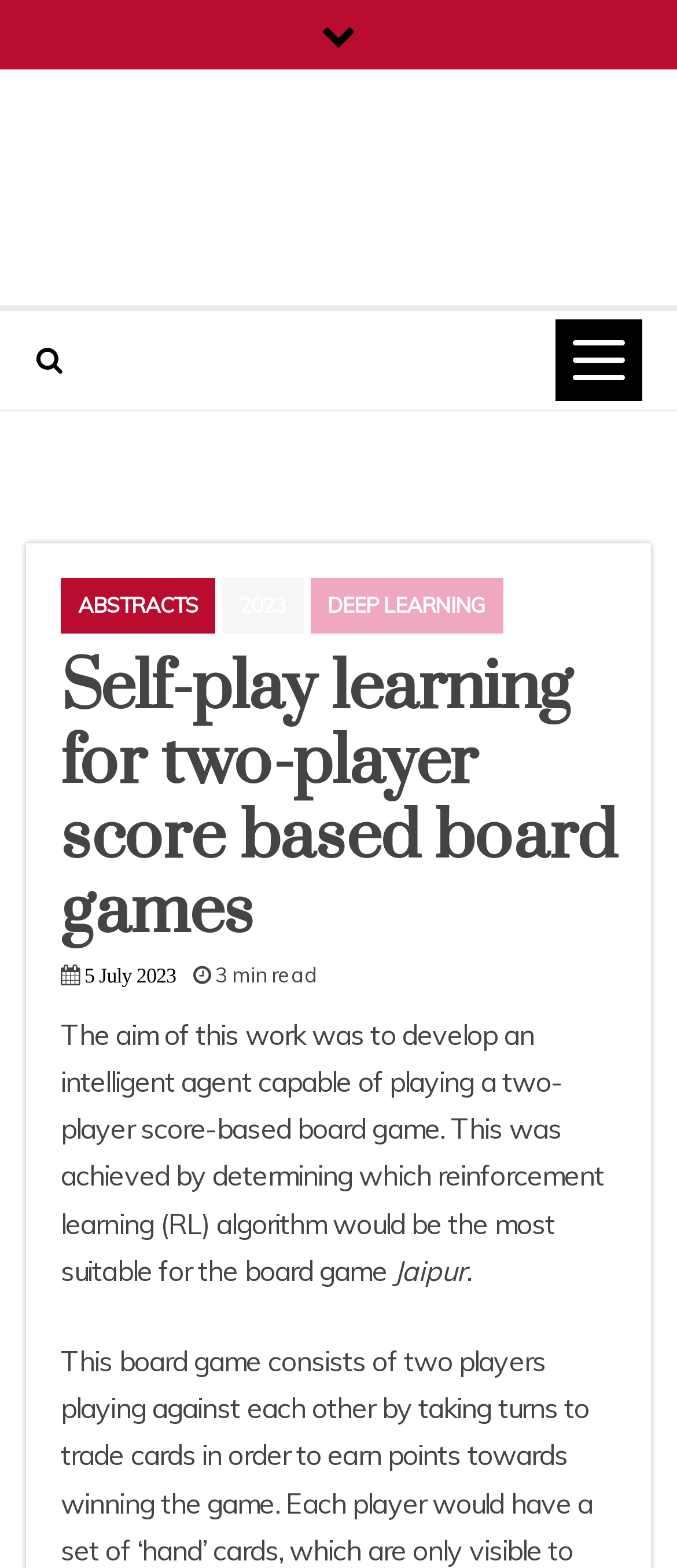Please respond to the question using a single word or phrase:
How long does it take to read the article?

3 min